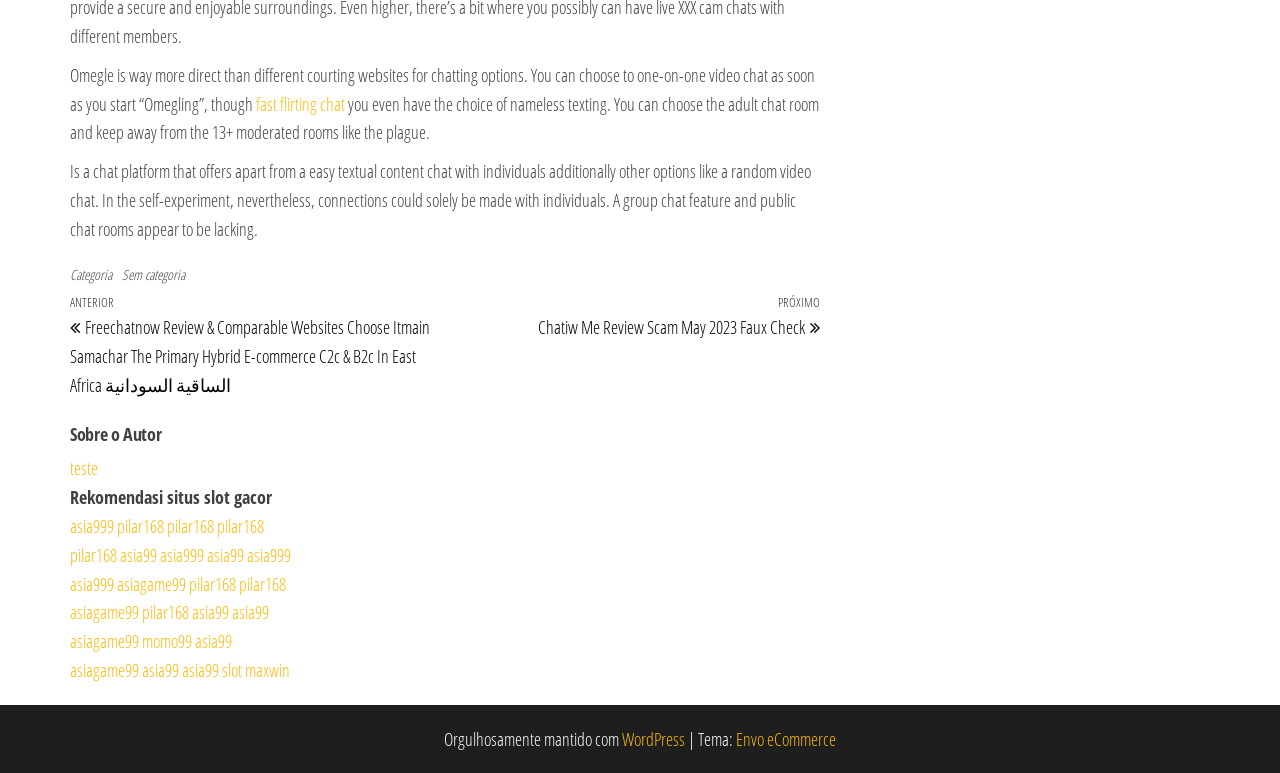Determine the bounding box coordinates of the region to click in order to accomplish the following instruction: "Click the 'Post anterior' link". Provide the coordinates as four float numbers between 0 and 1, specifically [left, top, right, bottom].

[0.055, 0.378, 0.348, 0.513]